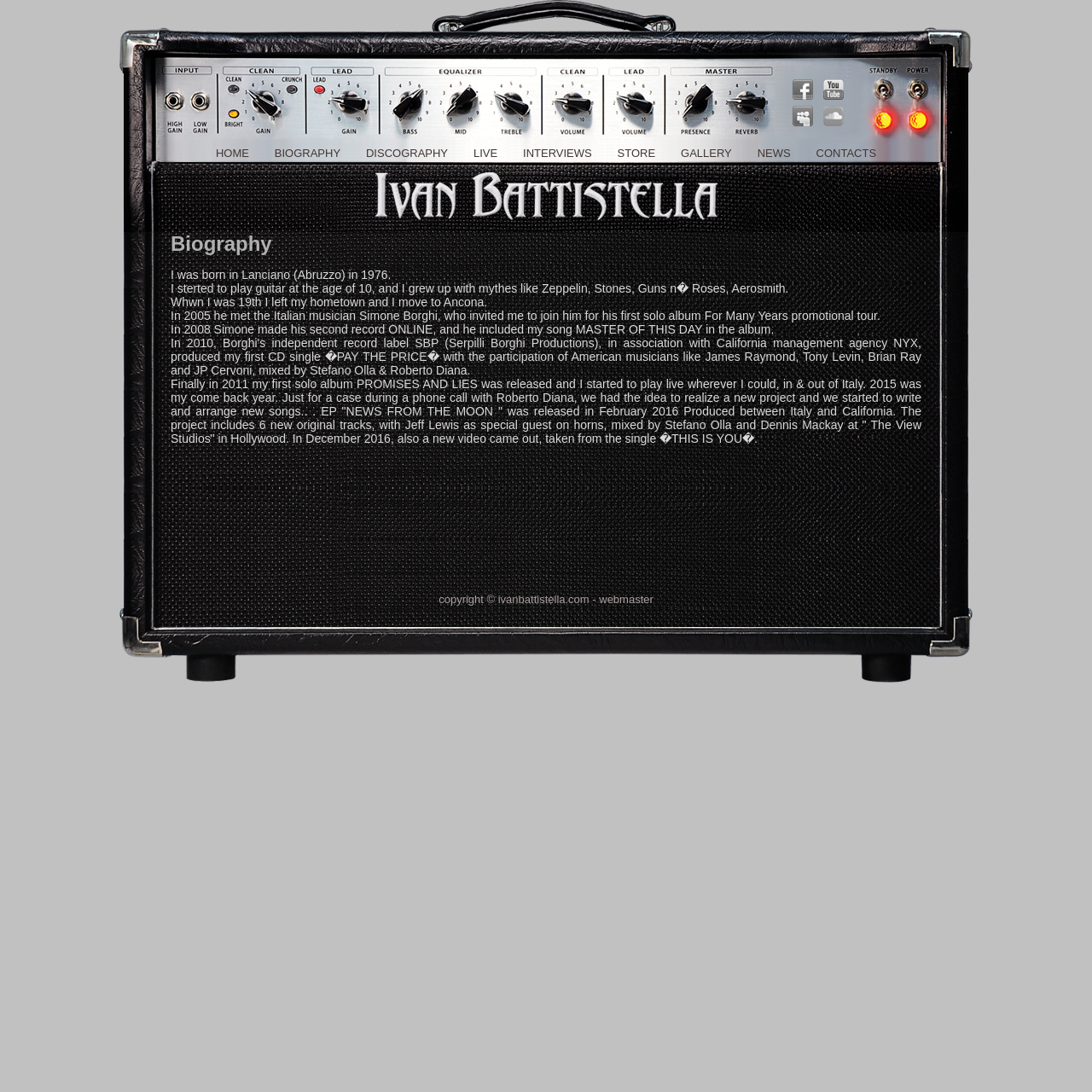Can you pinpoint the bounding box coordinates for the clickable element required for this instruction: "Click on YOUTUBE link"? The coordinates should be four float numbers between 0 and 1, i.e., [left, top, right, bottom].

[0.754, 0.072, 0.773, 0.091]